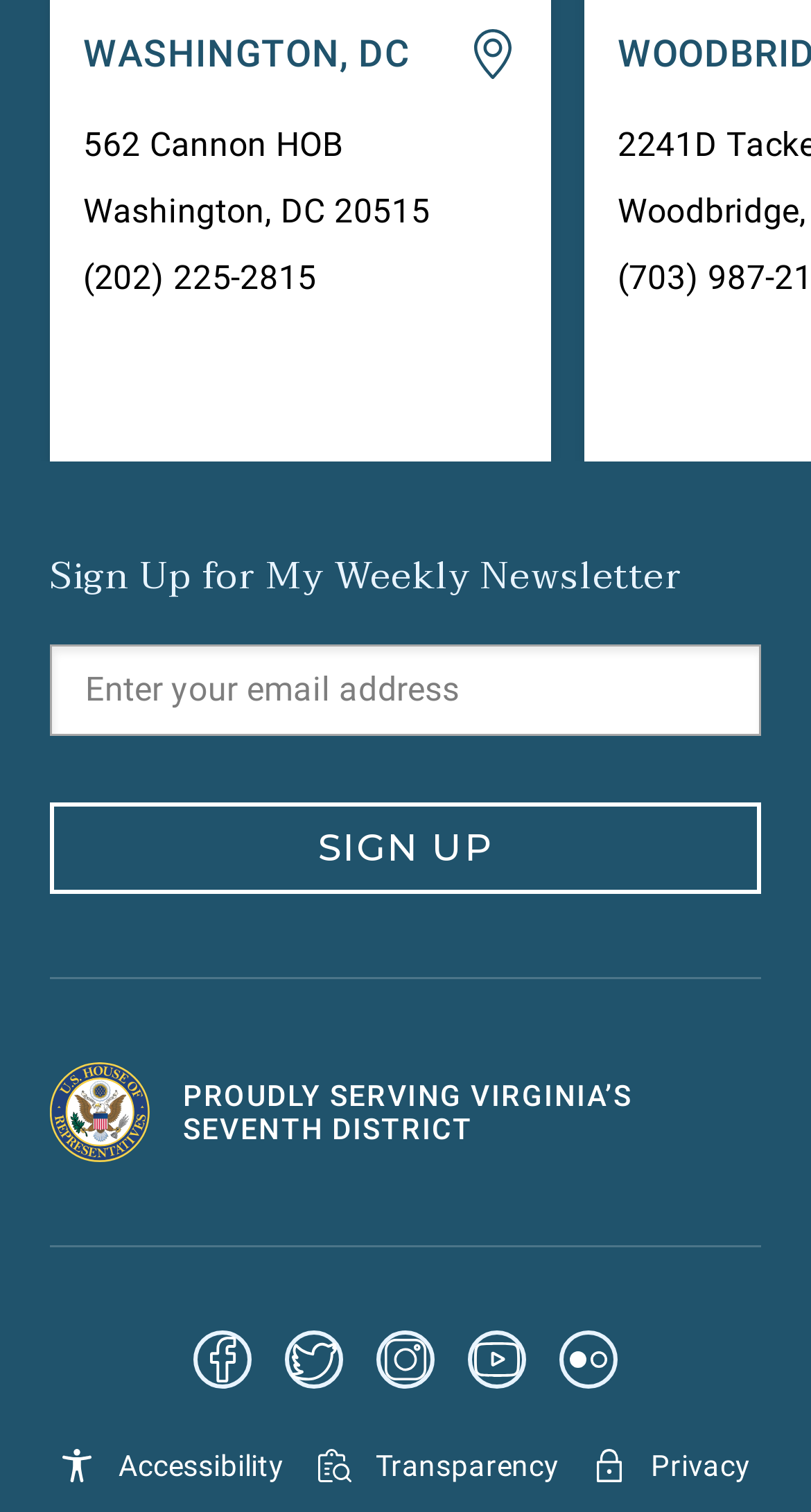Find the bounding box coordinates of the clickable area required to complete the following action: "Contact via phone".

[0.103, 0.17, 0.391, 0.197]